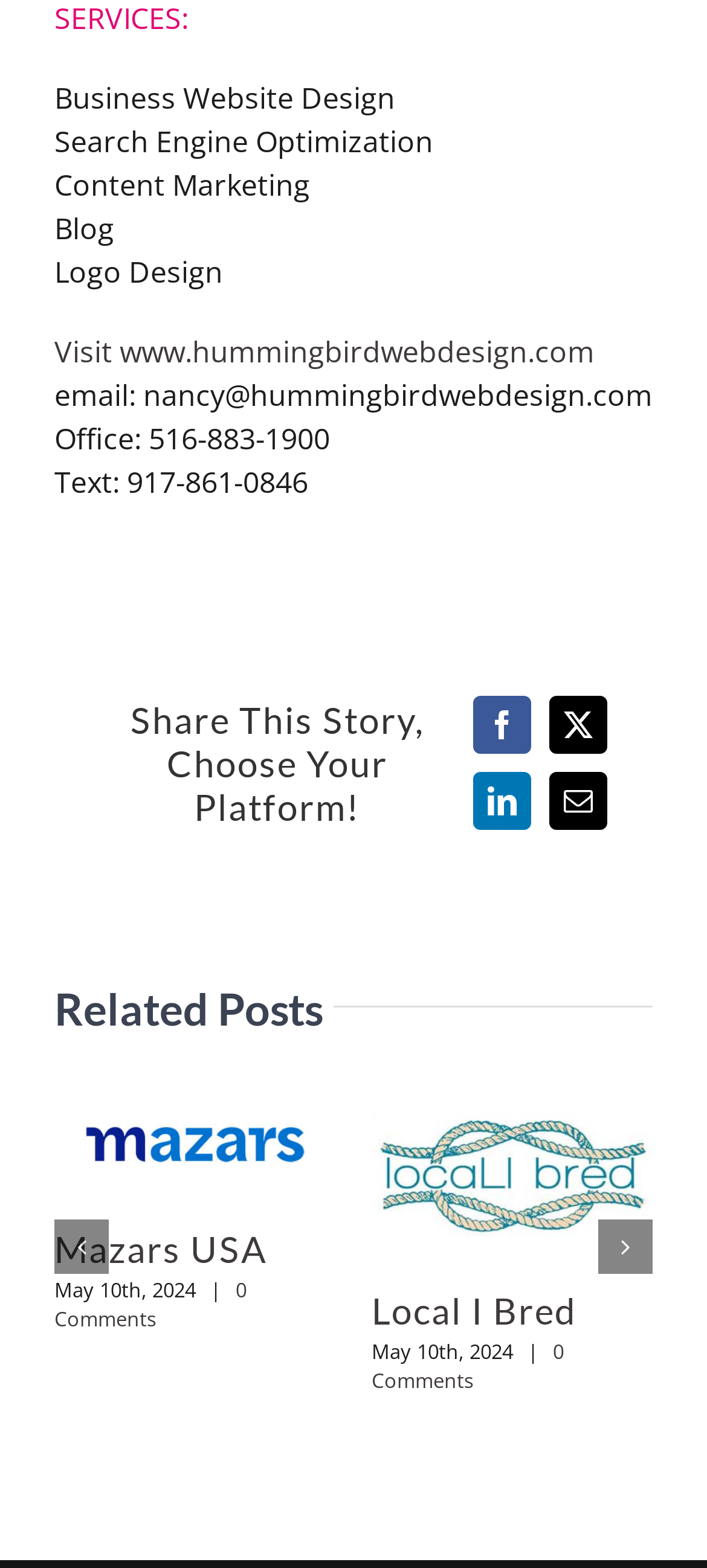Could you find the bounding box coordinates of the clickable area to complete this instruction: "Visit the website"?

[0.077, 0.211, 0.841, 0.237]